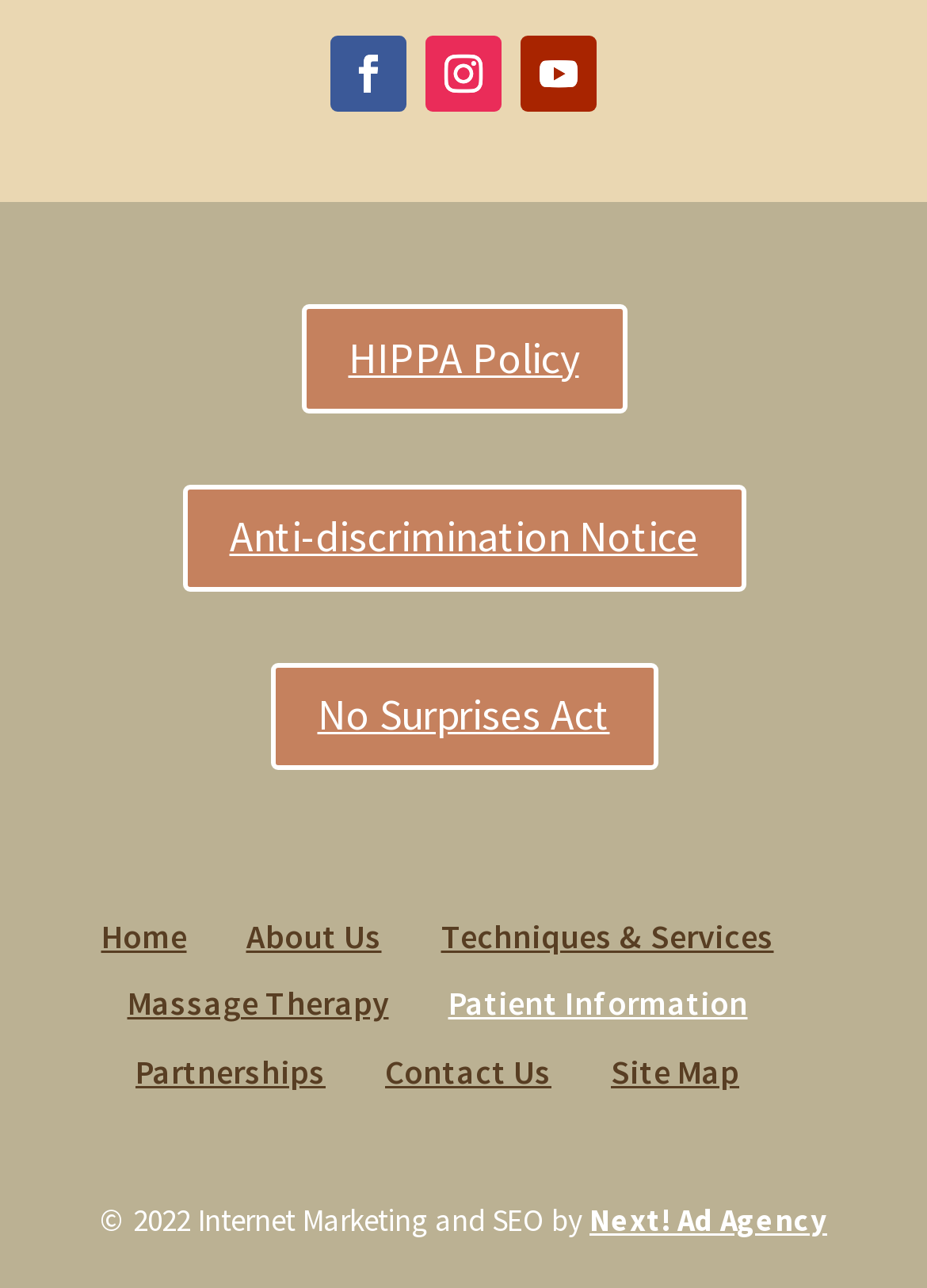What is the last link in the footer?
Refer to the image and provide a concise answer in one word or phrase.

Site Map